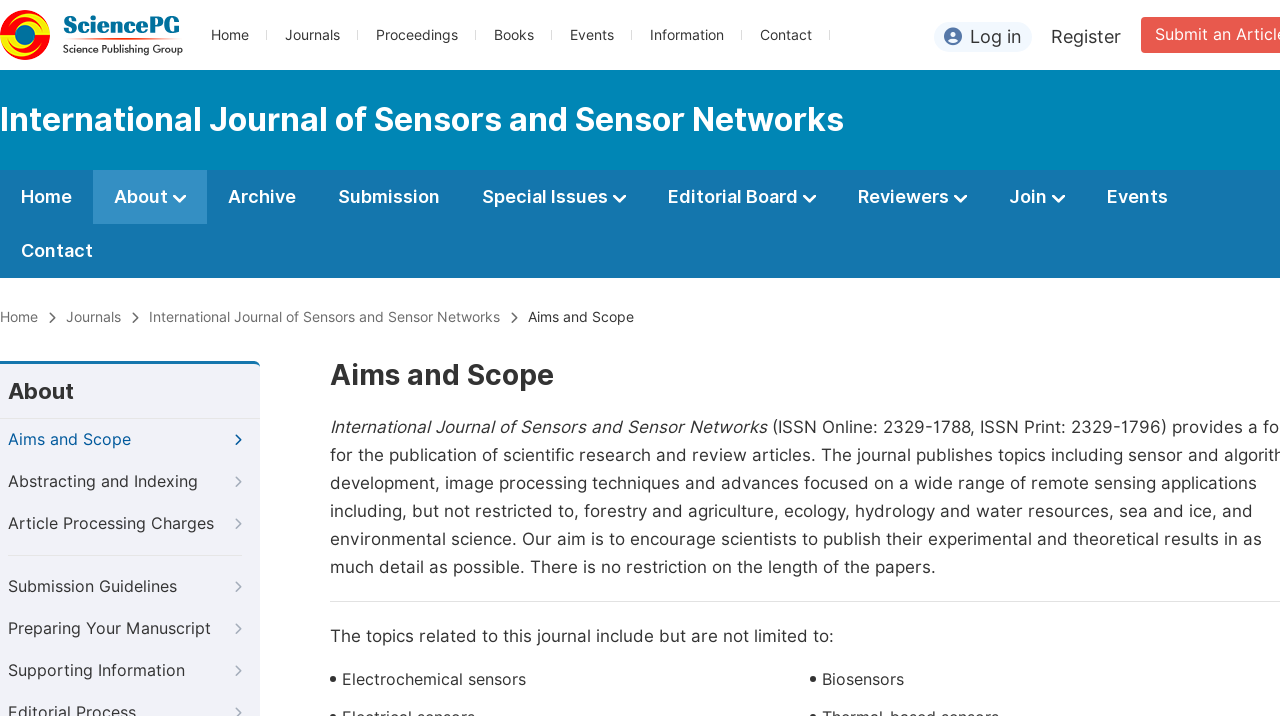Carefully examine the image and provide an in-depth answer to the question: How many main navigation links are there?

I counted the number of main navigation links by looking at the top navigation bar. There are 7 links: 'Home', 'Journals', 'Proceedings', 'Books', 'Events', 'Information', and 'Contact'.